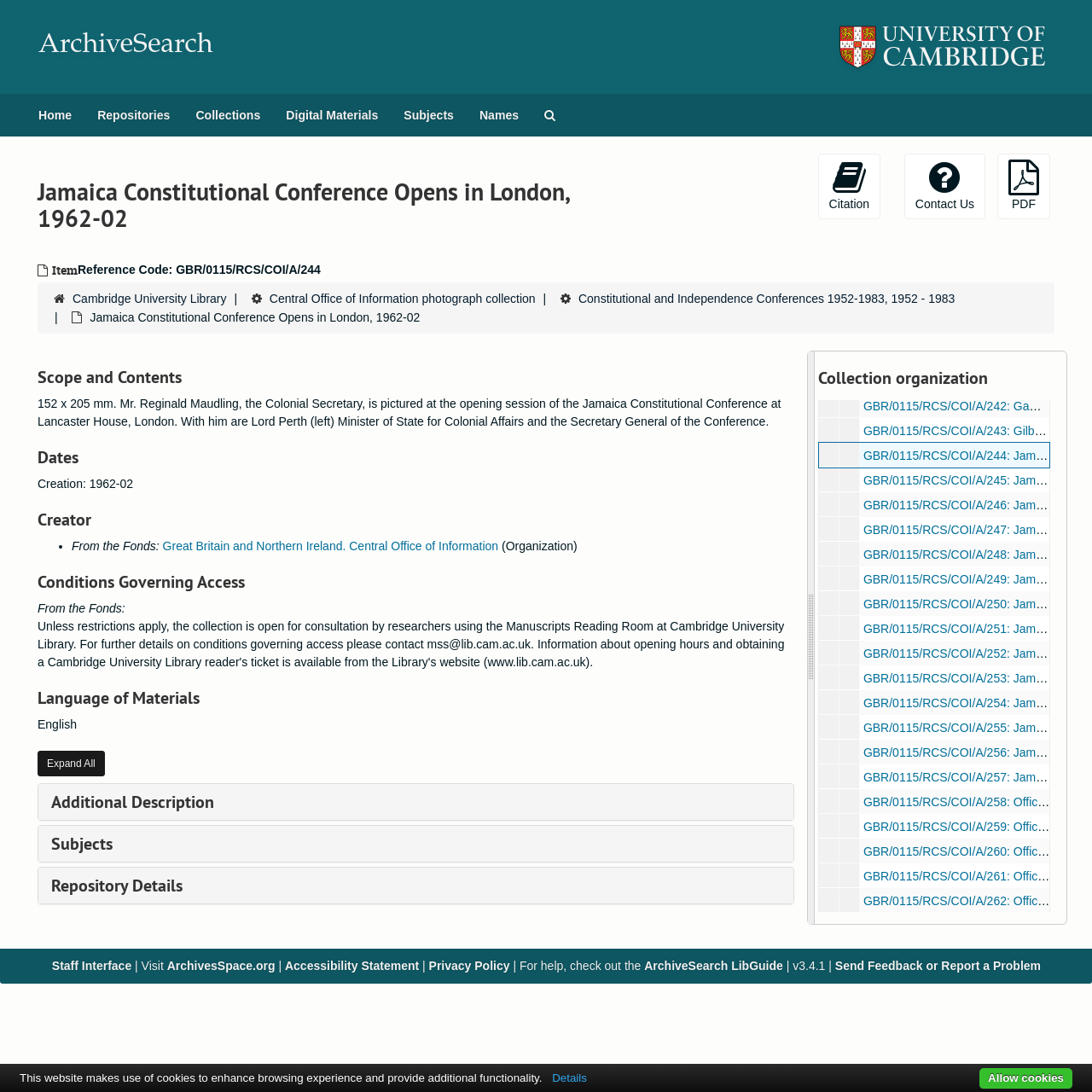What is the language of the materials?
Could you please answer the question thoroughly and with as much detail as possible?

The language of the materials can be found in the section 'Language of Materials' where it is mentioned as 'English'.